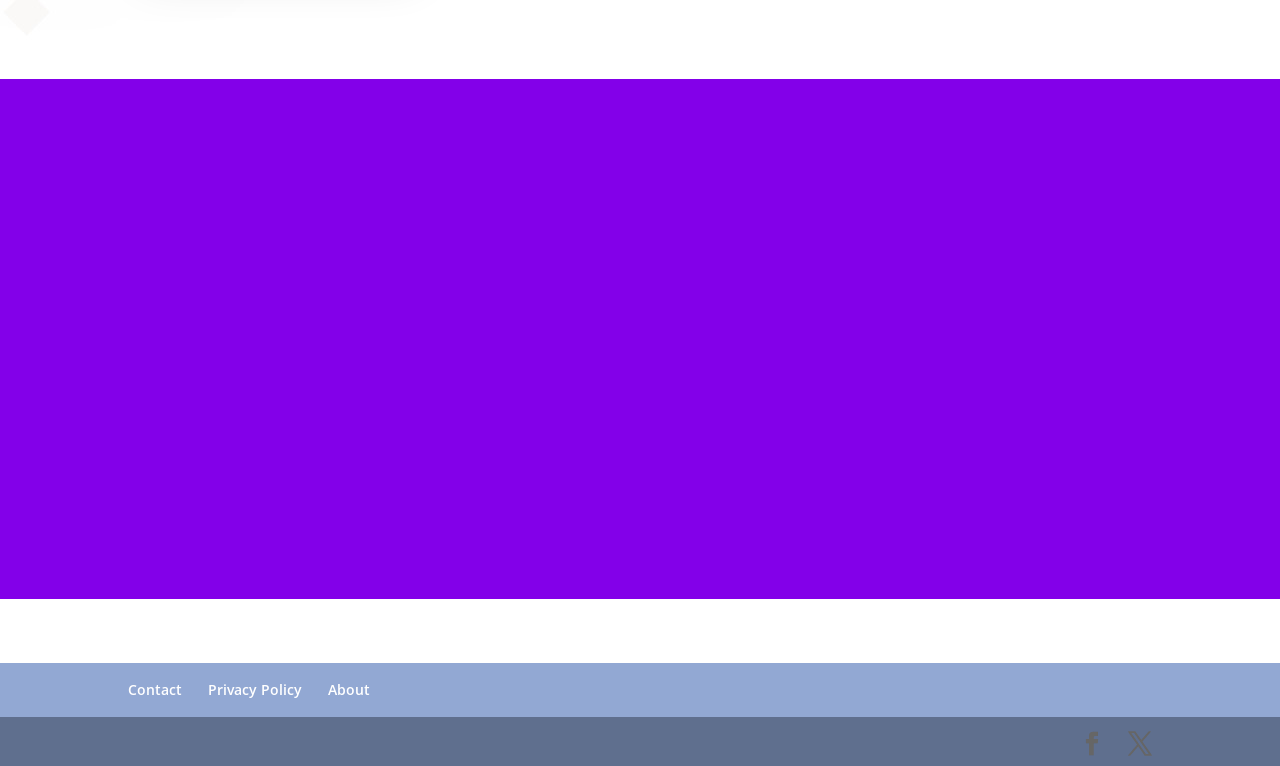How many links are there in the footer?
Craft a detailed and extensive response to the question.

There are four links in the footer, namely 'Contact', 'Privacy Policy', 'About', and two social media links represented by the icons '' and ''.